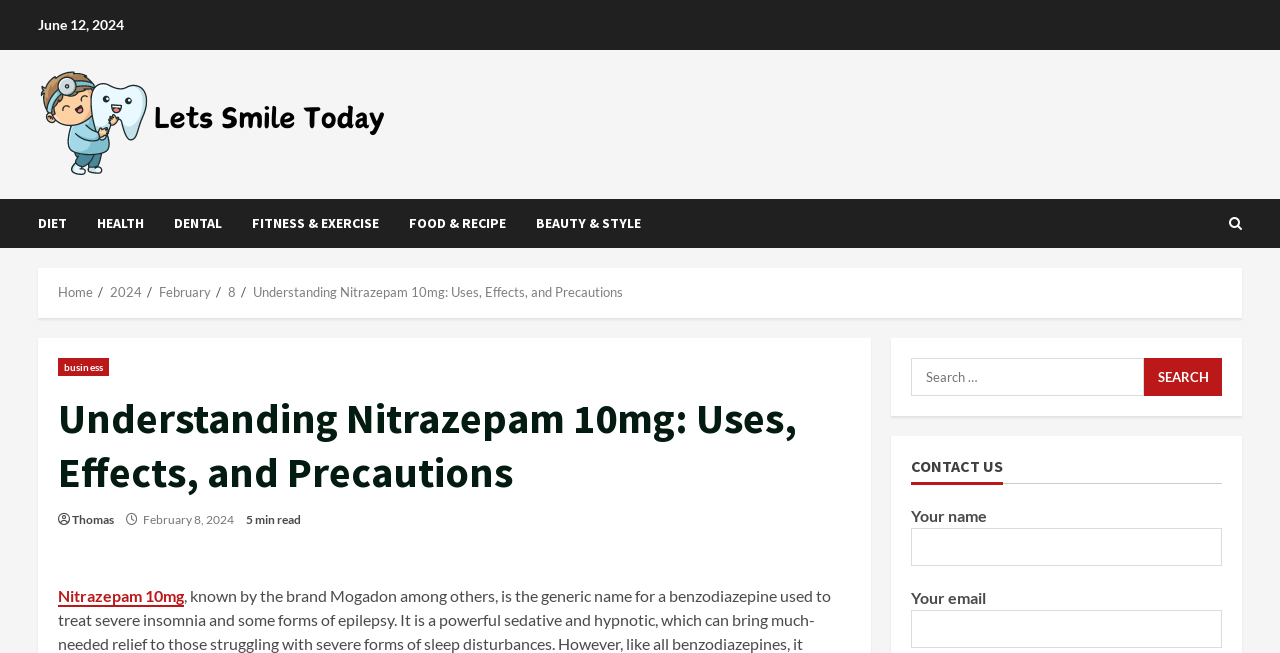What is the date of the article?
Kindly answer the question with as much detail as you can.

I found the date of the article by looking at the breadcrumbs navigation section, where it says 'February 8' and also in the static text 'February 8, 2024' below the header.